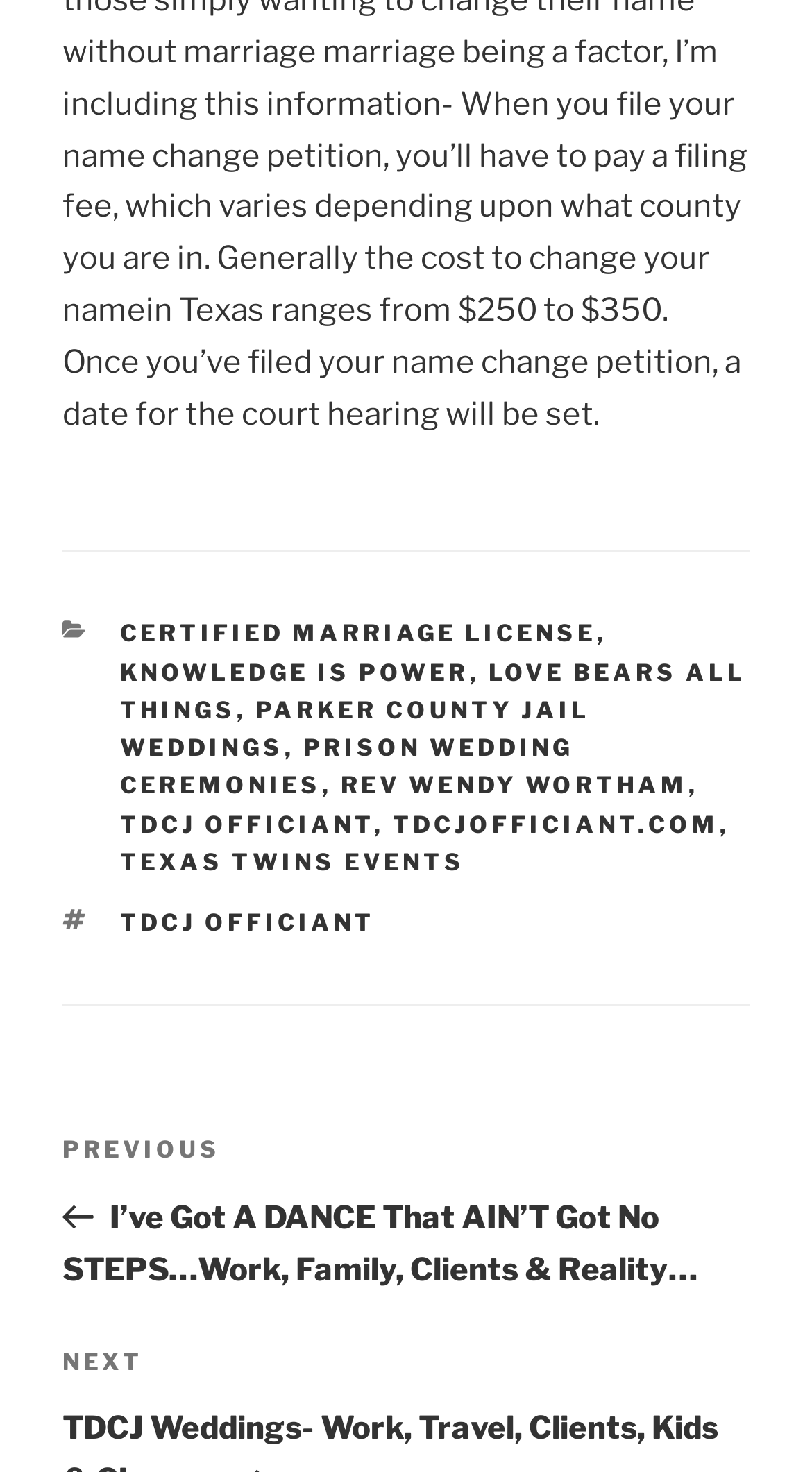Calculate the bounding box coordinates of the UI element given the description: "TDCJ Officiant".

[0.147, 0.55, 0.46, 0.57]